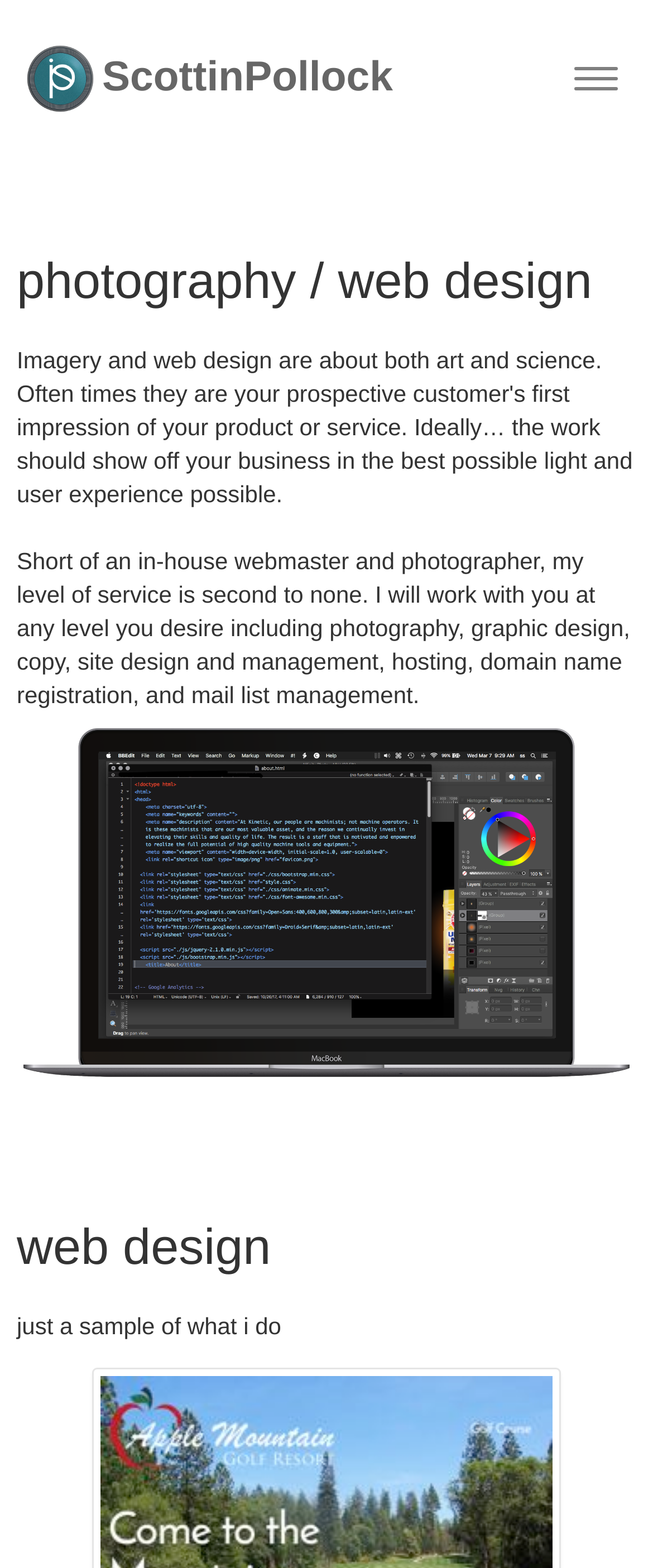Provide the bounding box coordinates of the UI element this sentence describes: "Community Content Hangar".

None